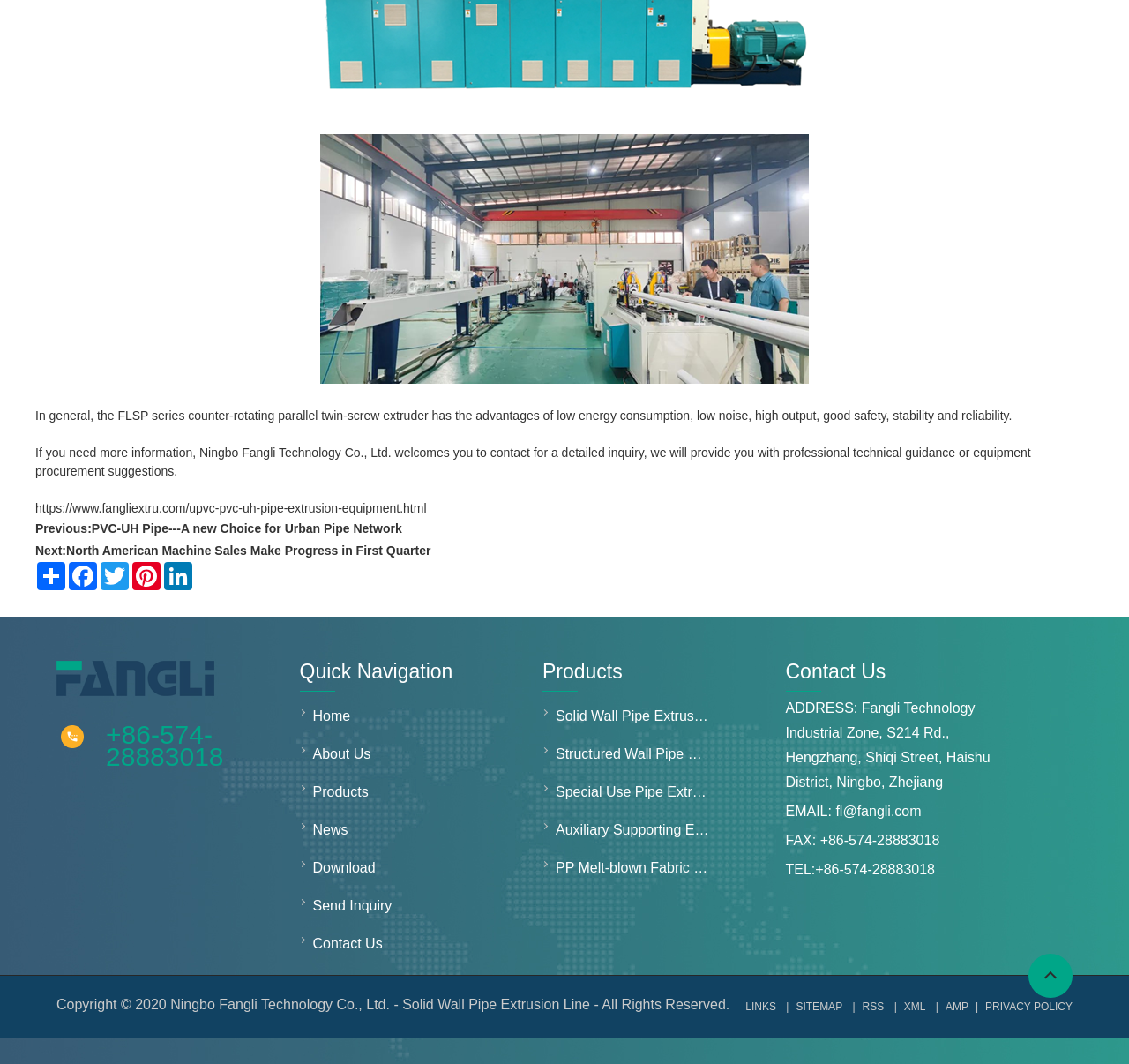Please locate the clickable area by providing the bounding box coordinates to follow this instruction: "Contact the company via phone".

[0.722, 0.81, 0.828, 0.824]